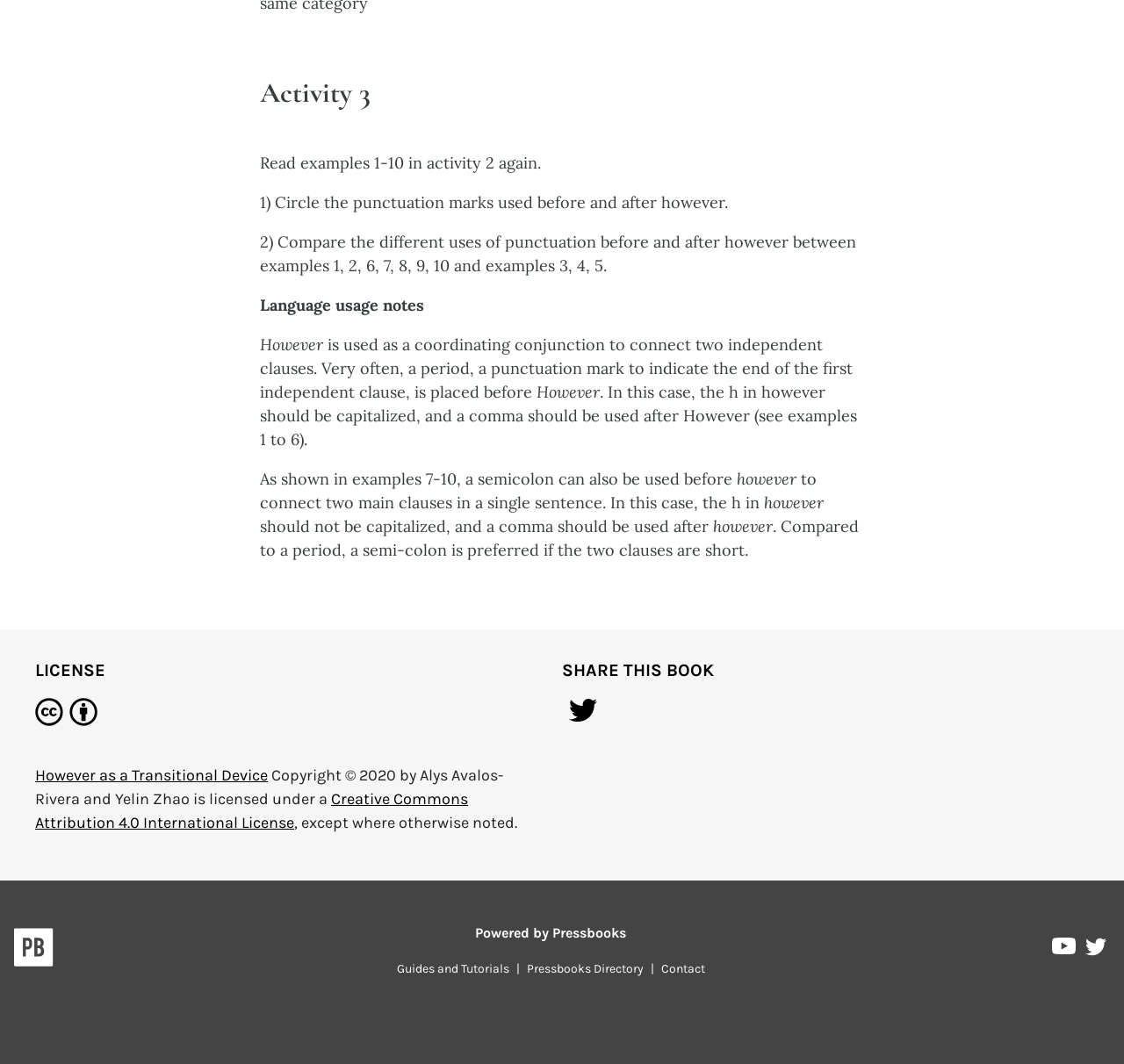Please mark the bounding box coordinates of the area that should be clicked to carry out the instruction: "Click on 'However as a Transitional Device'".

[0.031, 0.719, 0.238, 0.738]